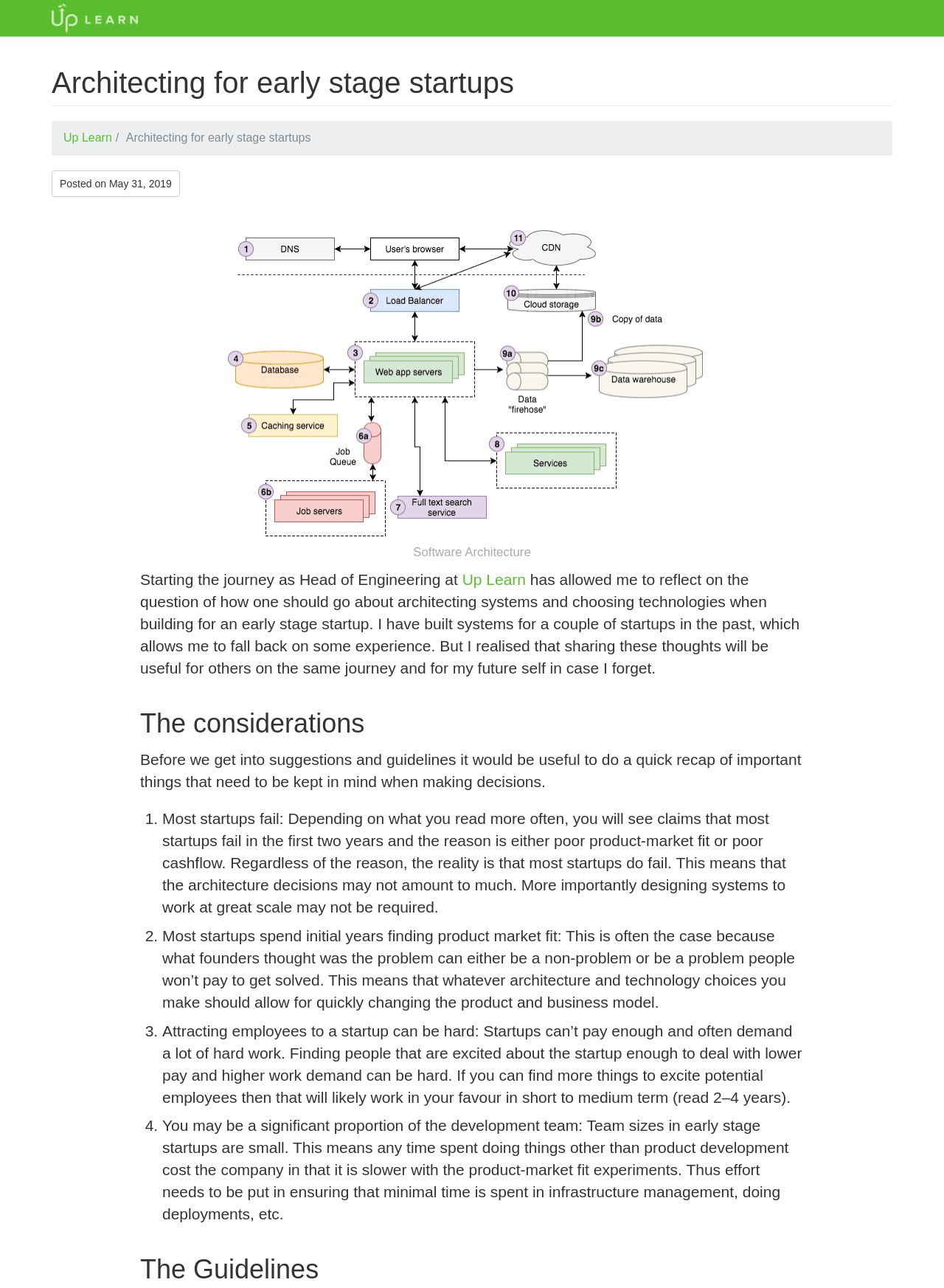Provide a one-word or short-phrase answer to the question:
What is the topic of the article?

Architecting for early stage startups